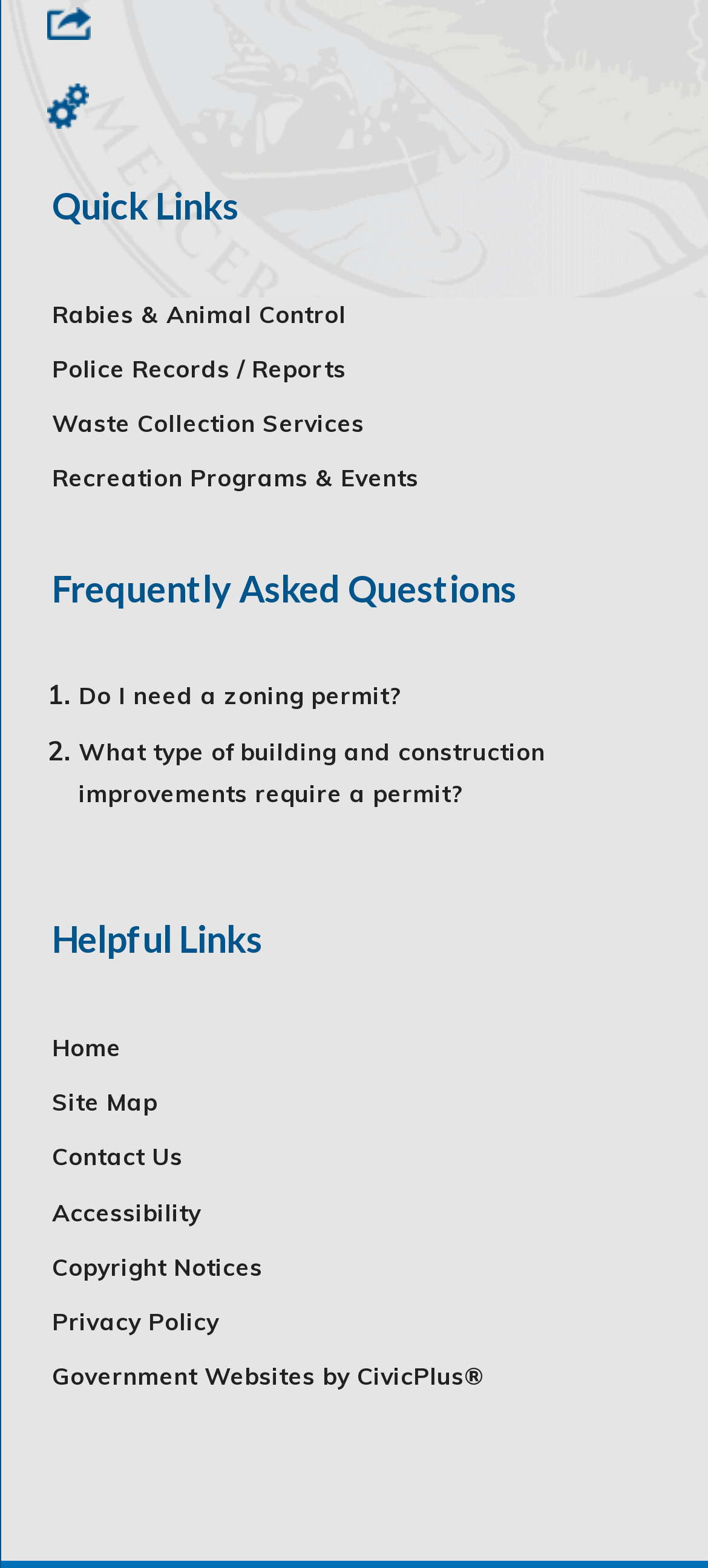Locate the bounding box coordinates of the segment that needs to be clicked to meet this instruction: "Click 'Contact Us'".

[0.074, 0.728, 0.258, 0.747]